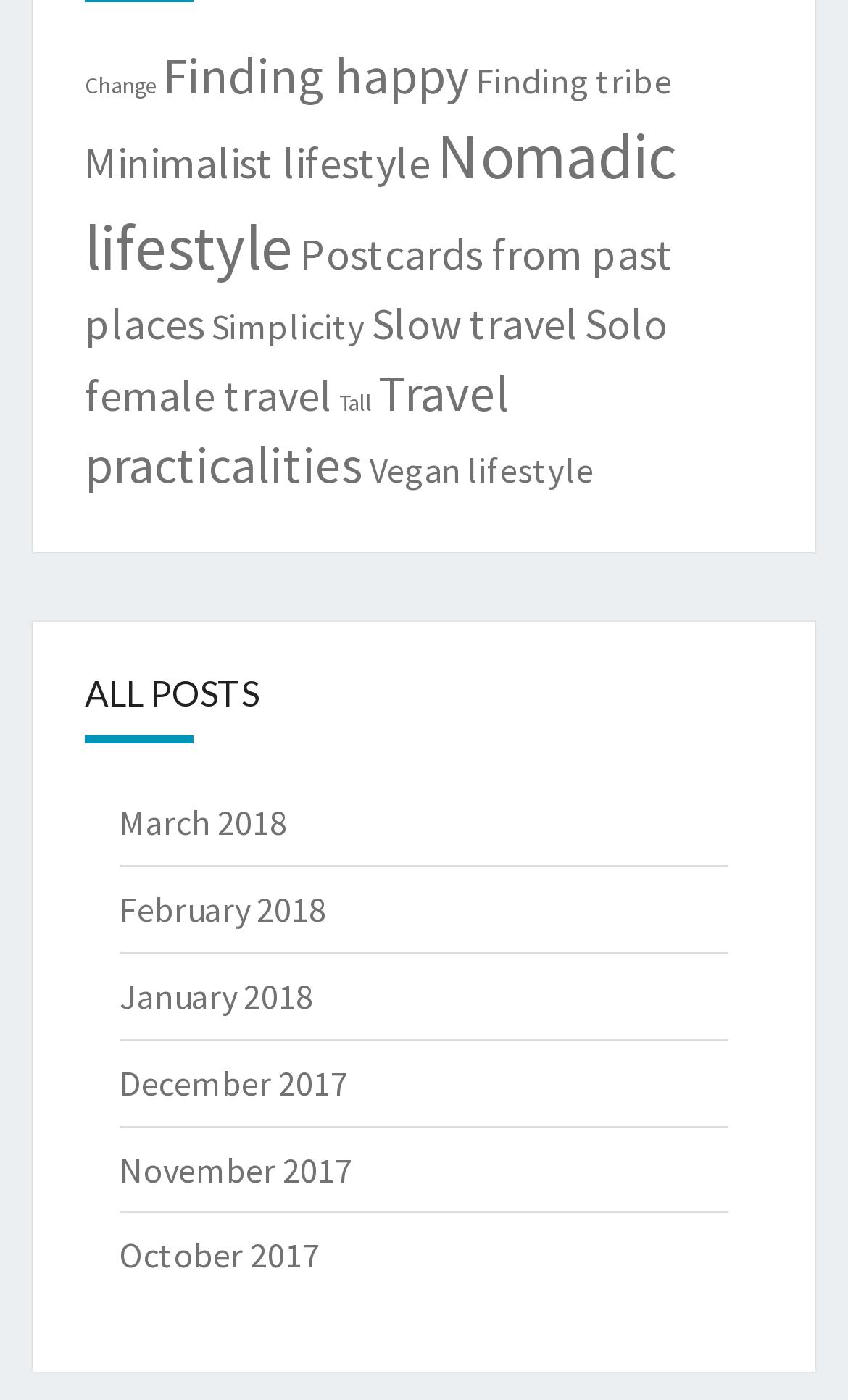What is the earliest month listed?
Provide a detailed answer to the question, using the image to inform your response.

I looked at the links at the bottom of the page and found the earliest month listed, which is October 2017.